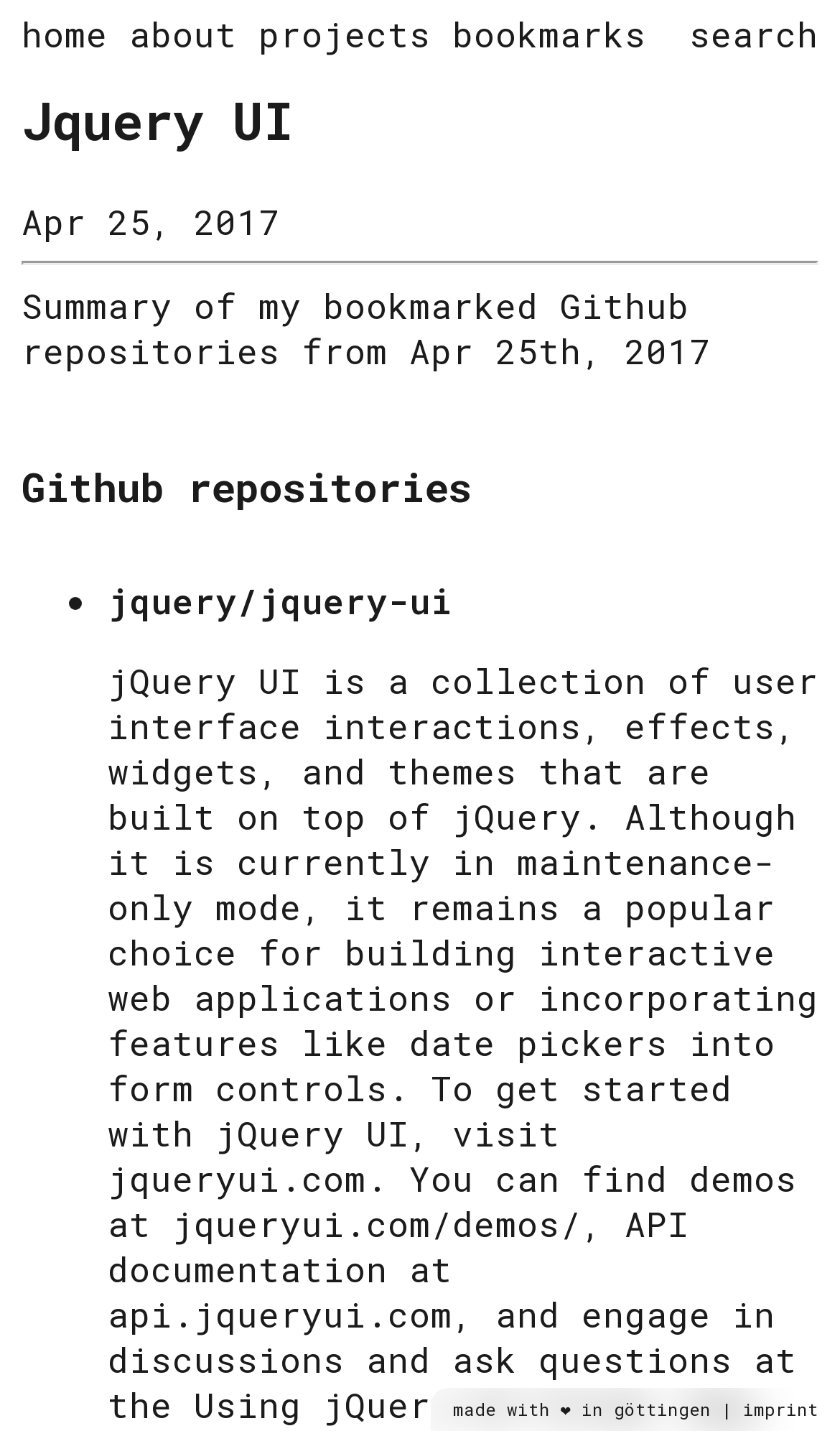Identify the bounding box coordinates for the UI element described by the following text: "about". Provide the coordinates as four float numbers between 0 and 1, in the format [left, top, right, bottom].

[0.154, 0.008, 0.282, 0.039]